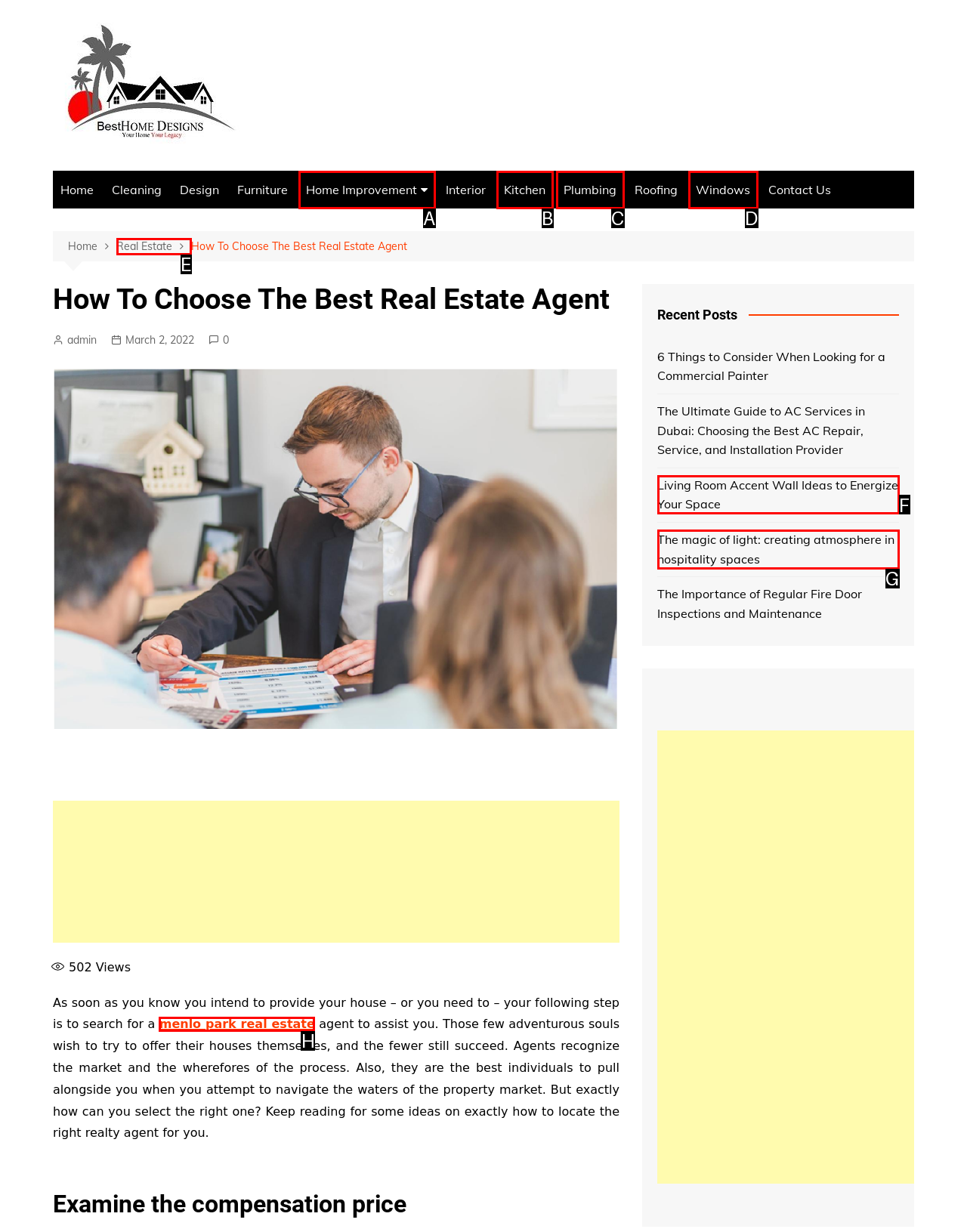Using the provided description: Plumbing, select the HTML element that corresponds to it. Indicate your choice with the option's letter.

C